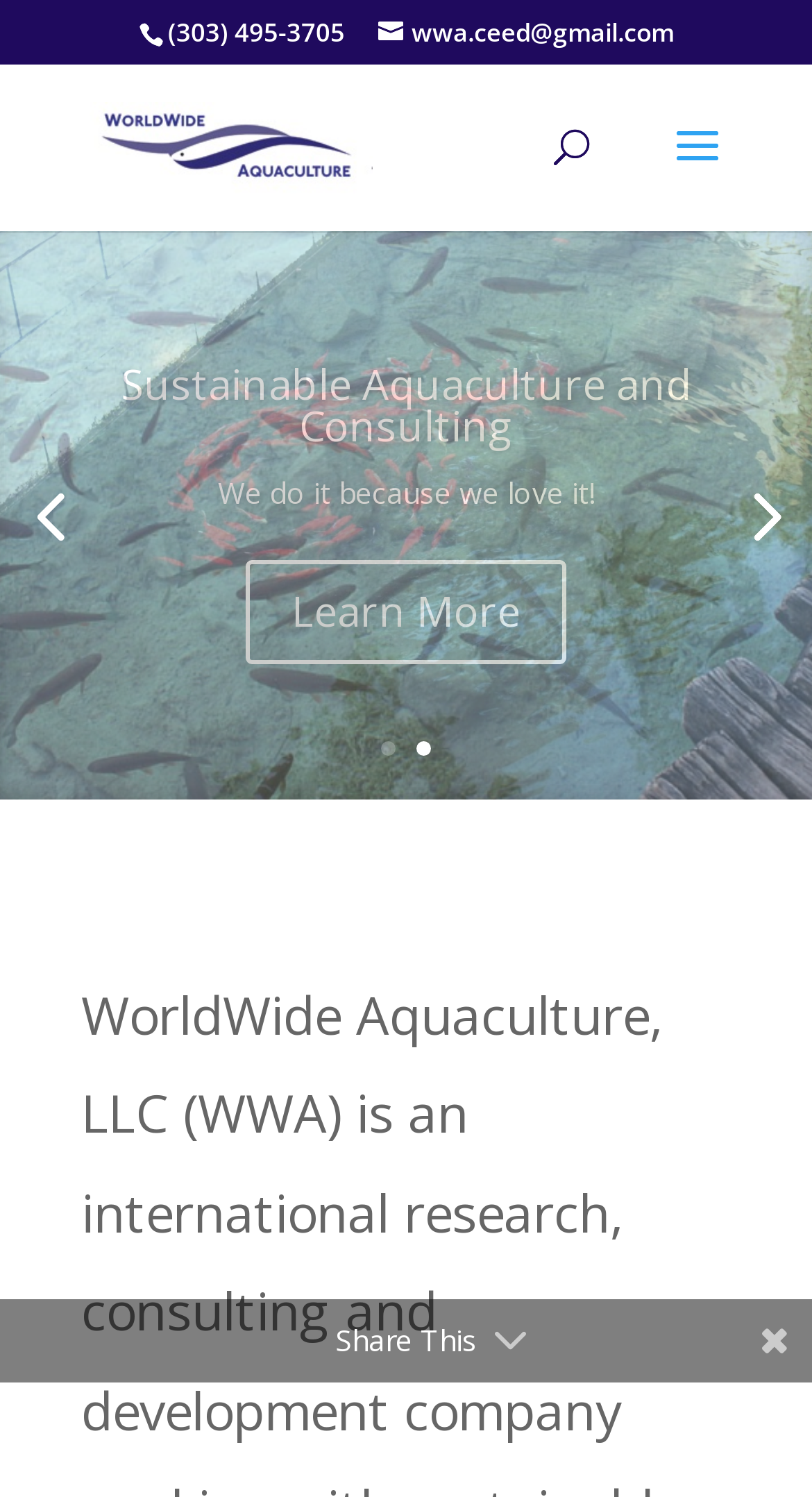Predict the bounding box for the UI component with the following description: "alt="WorldWide Aquaculture"".

[0.11, 0.083, 0.459, 0.11]